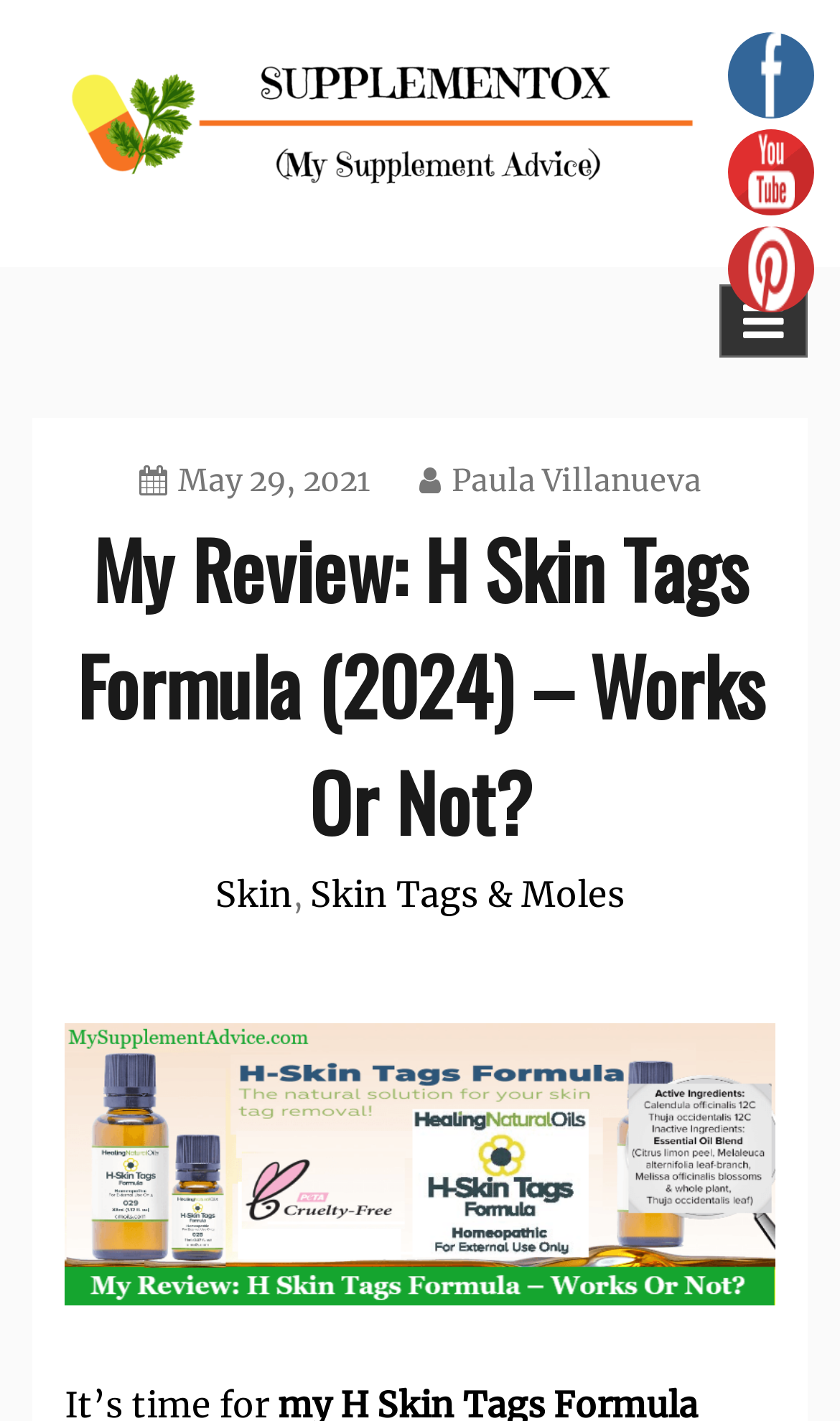Specify the bounding box coordinates of the element's region that should be clicked to achieve the following instruction: "Visit the Facebook page". The bounding box coordinates consist of four float numbers between 0 and 1, in the format [left, top, right, bottom].

[0.865, 0.023, 0.968, 0.083]